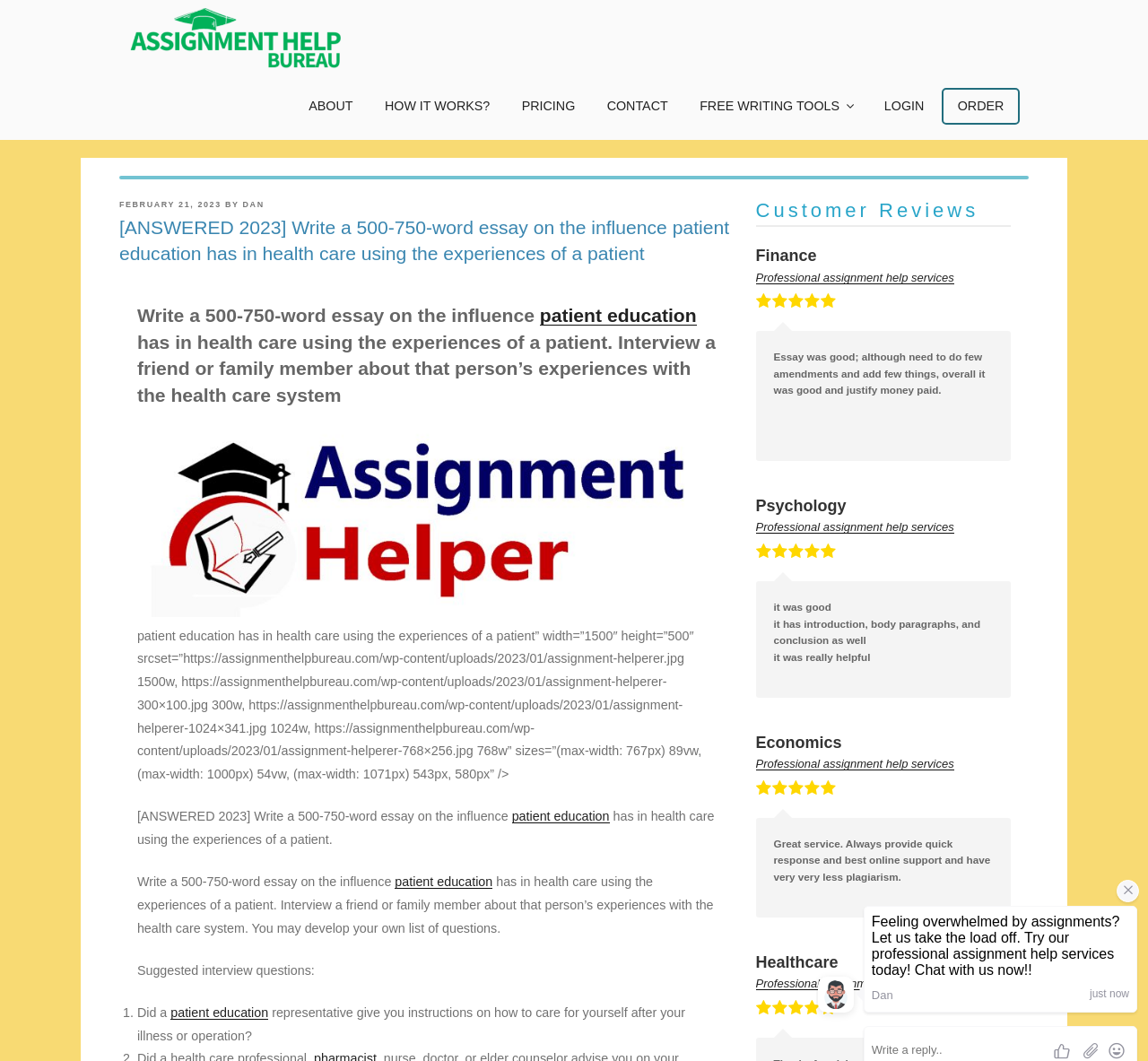Determine the bounding box coordinates of the target area to click to execute the following instruction: "Login to the system."

[0.758, 0.084, 0.817, 0.116]